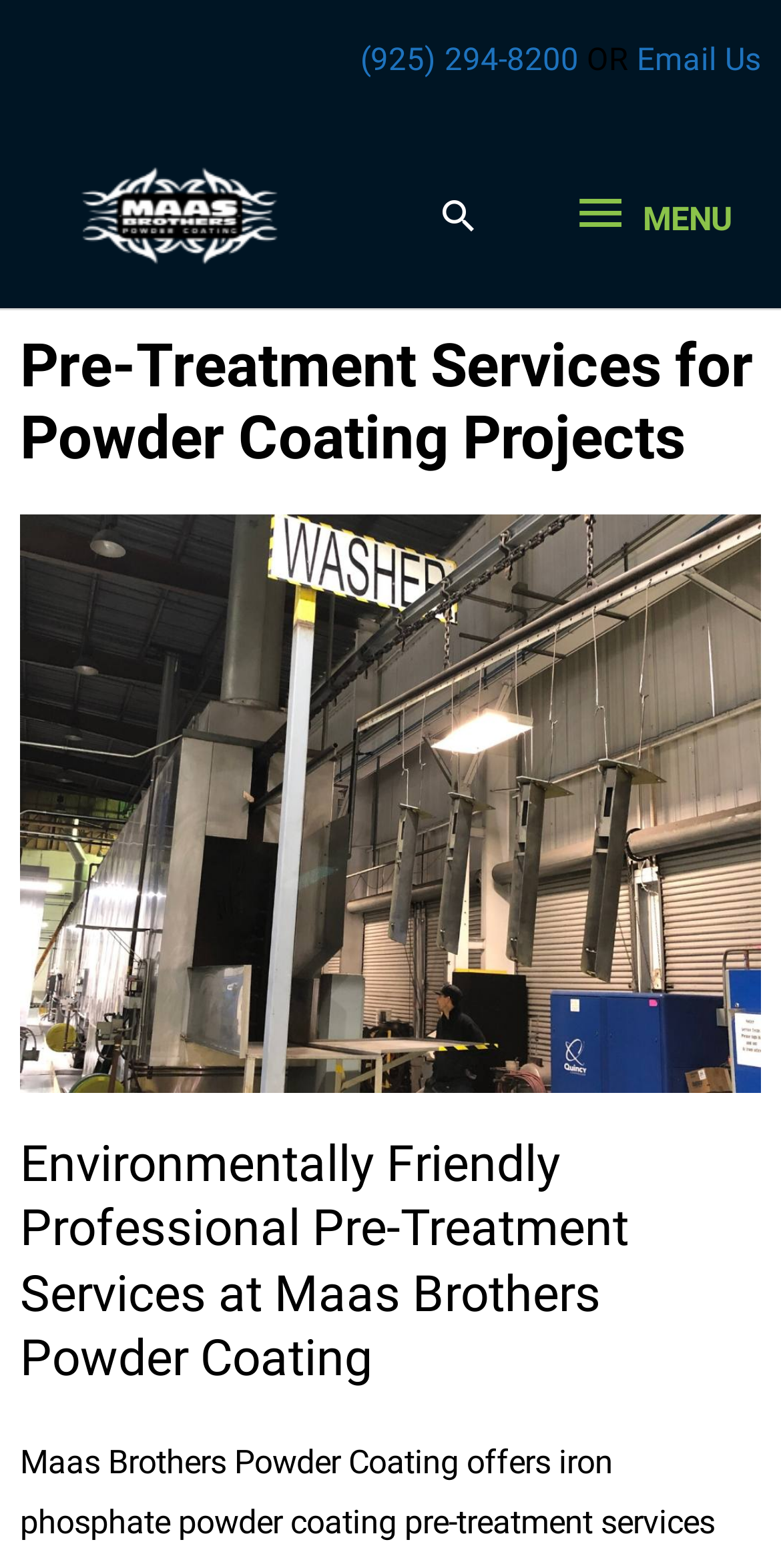What is the logo of the company?
Using the details shown in the screenshot, provide a comprehensive answer to the question.

I found the logo by looking at the top left section of the webpage, where I saw an image element with the description 'Maas Brothers Powder Coating Logo'. This is likely the logo of the company.